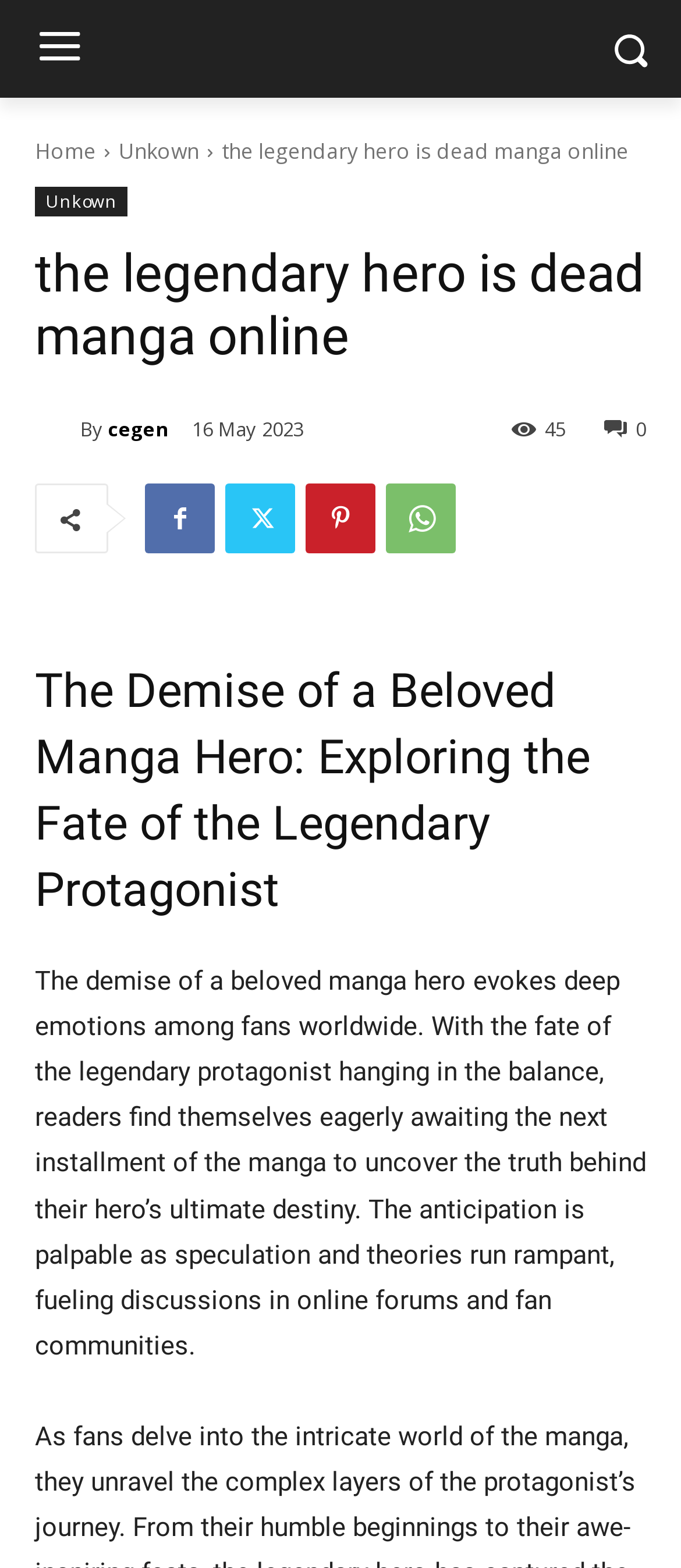Based on the visual content of the image, answer the question thoroughly: What is the name of the manga?

I inferred this answer by looking at the title of the webpage, which is 'the legendary hero is dead manga online', and also the heading 'the legendary hero is dead manga online' which suggests that this is the name of the manga.